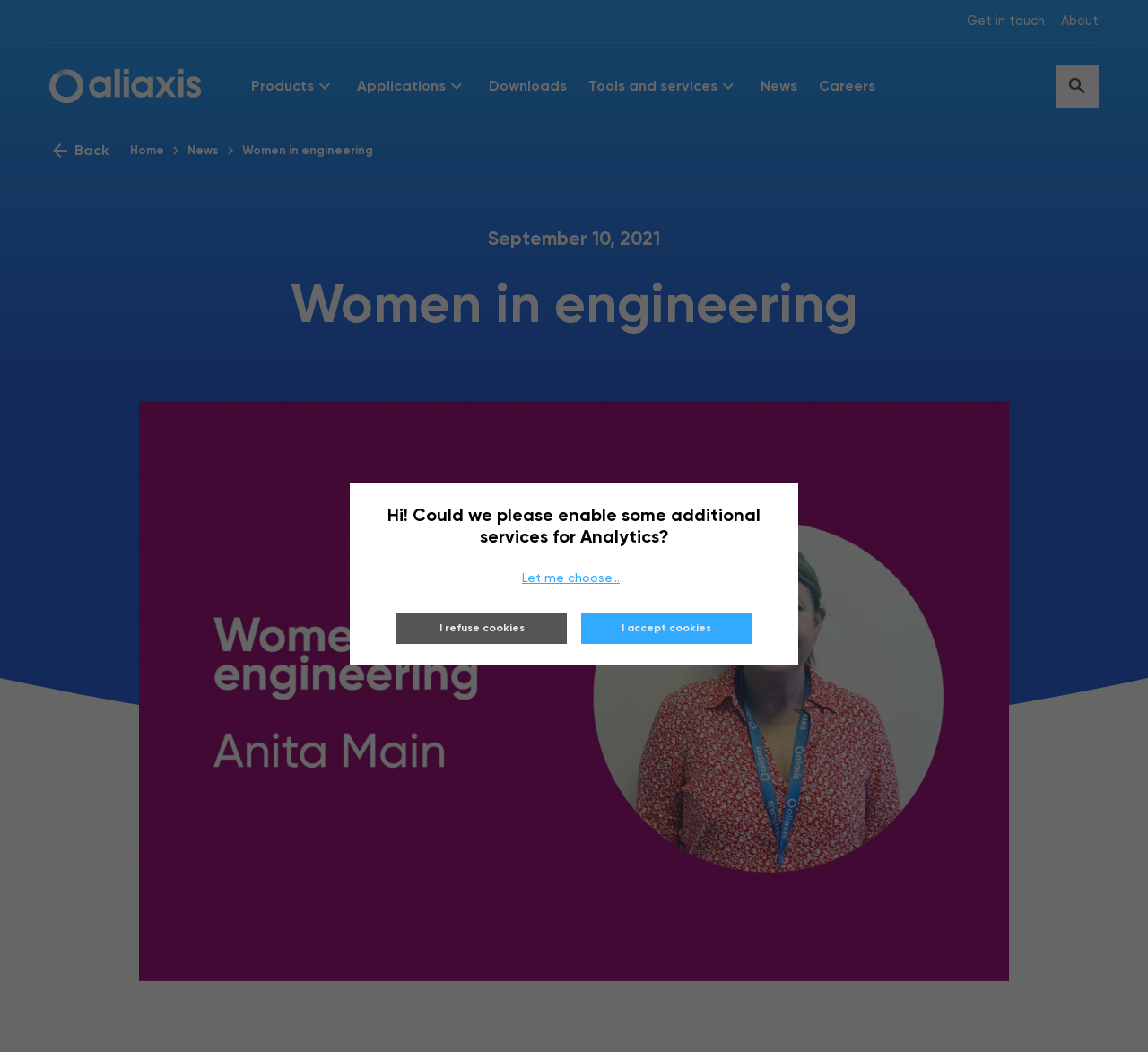Please locate the clickable area by providing the bounding box coordinates to follow this instruction: "Search our website".

[0.92, 0.061, 0.976, 0.102]